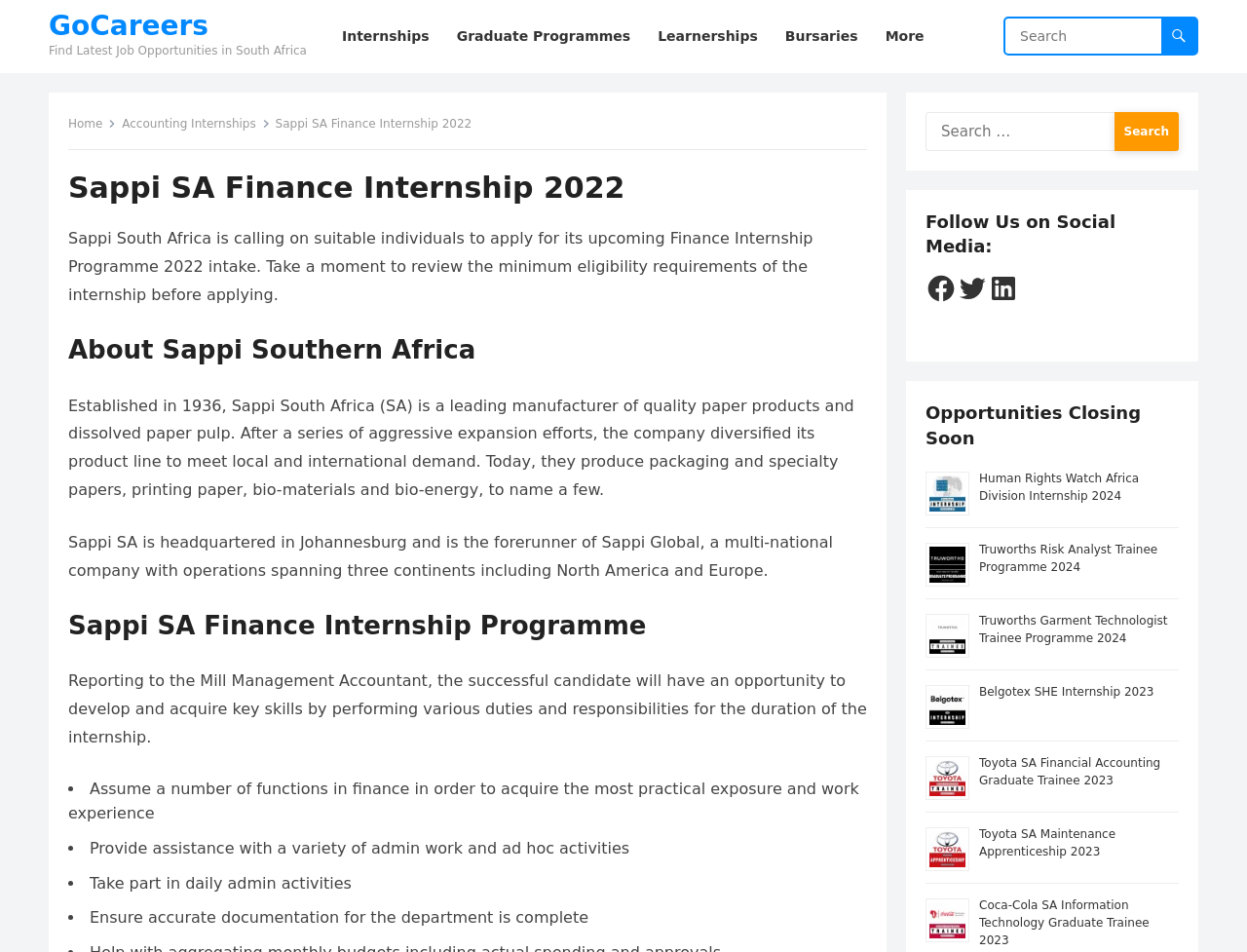Bounding box coordinates are given in the format (top-left x, top-left y, bottom-right x, bottom-right y). All values should be floating point numbers between 0 and 1. Provide the bounding box coordinate for the UI element described as: Accounting Internships

[0.098, 0.123, 0.216, 0.137]